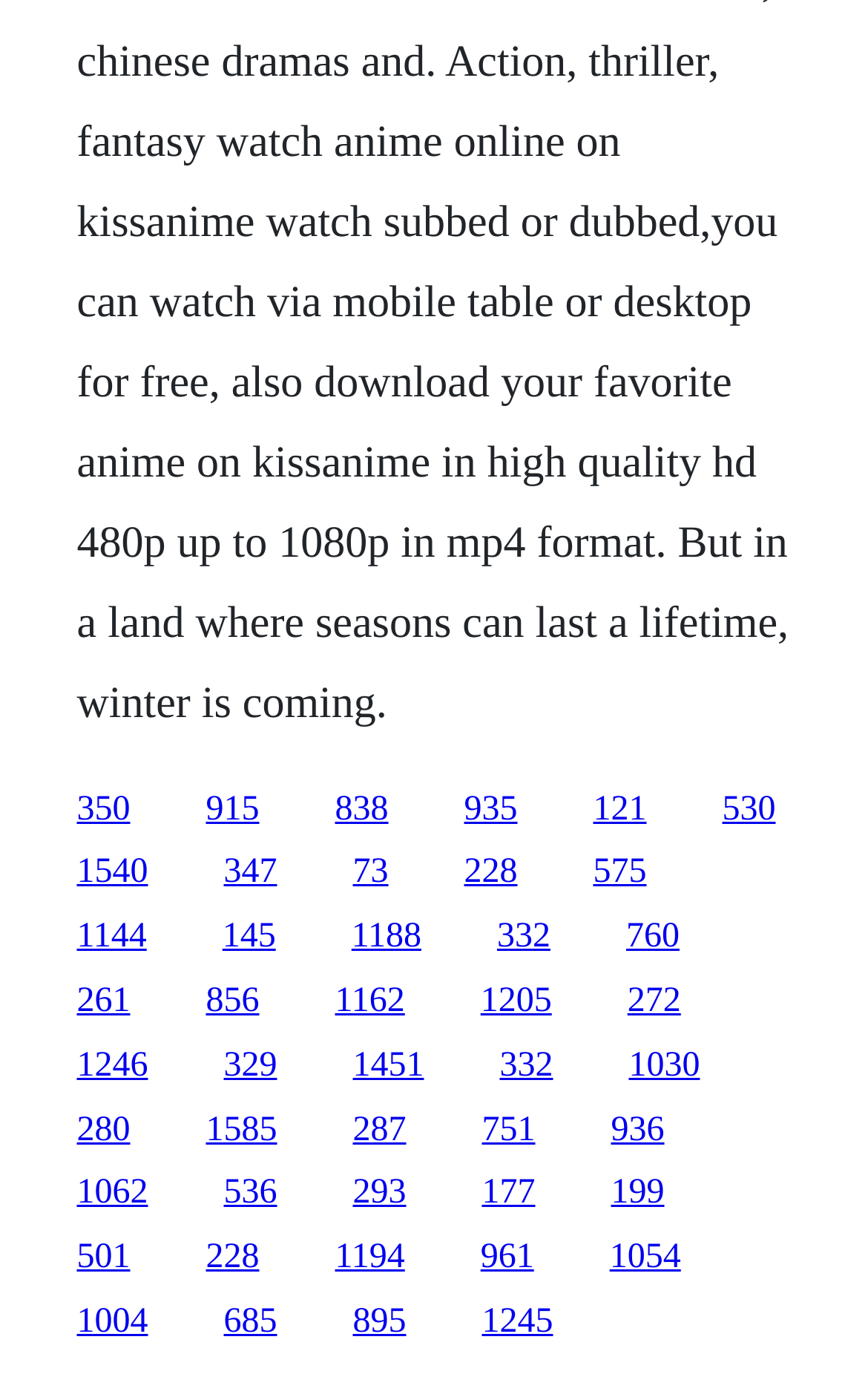Bounding box coordinates must be specified in the format (top-left x, top-left y, bottom-right x, bottom-right y). All values should be floating point numbers between 0 and 1. What are the bounding box coordinates of the UI element described as: 350

[0.088, 0.575, 0.15, 0.602]